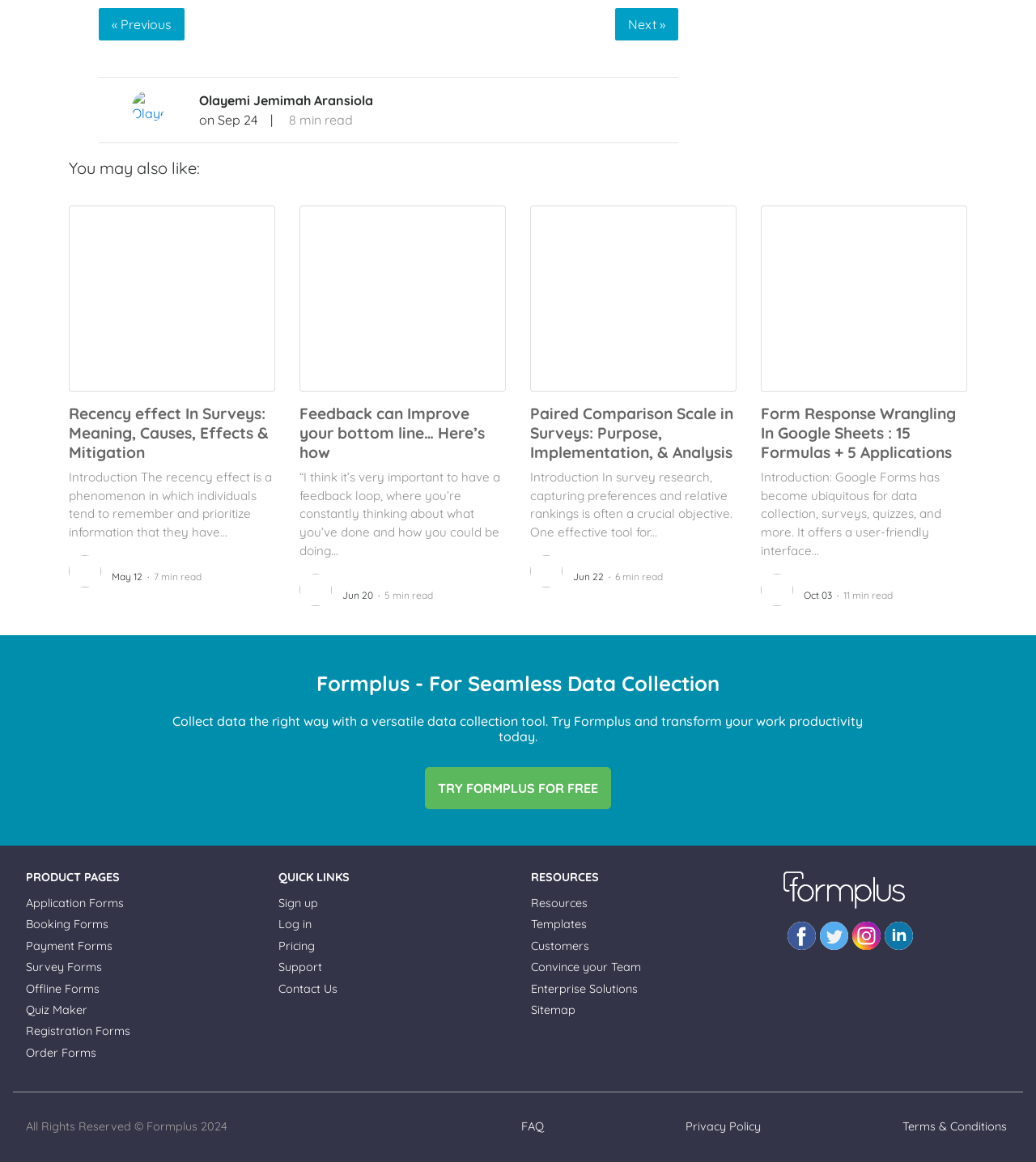Point out the bounding box coordinates of the section to click in order to follow this instruction: "Search for a product".

None